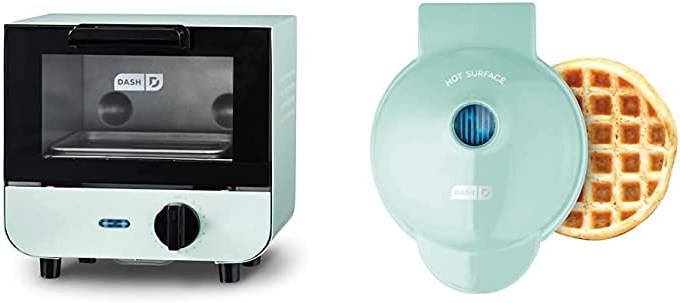Respond with a single word or phrase to the following question:
What is the material of the window on the bread machine?

Black-tinted